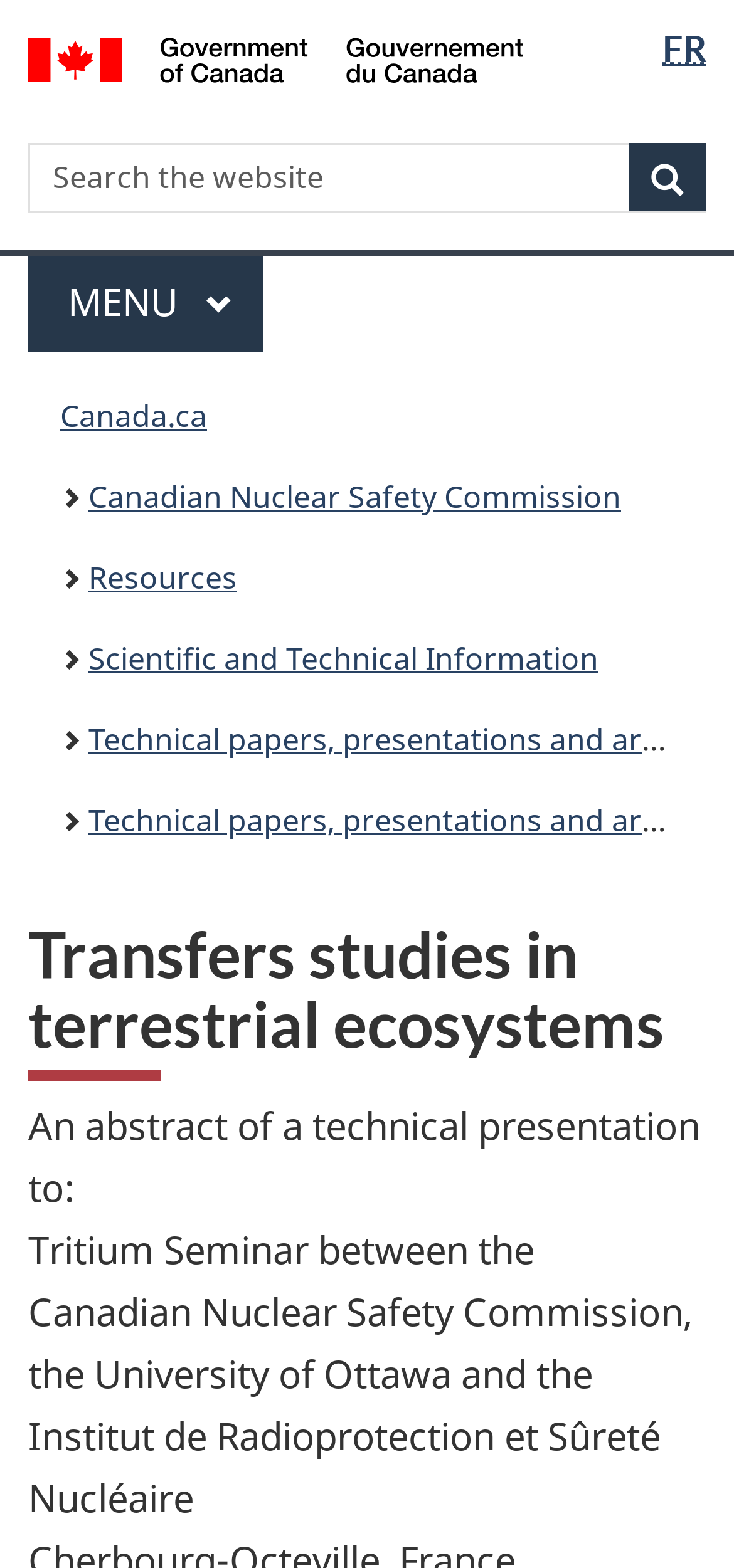What is the language selection option?
Look at the screenshot and give a one-word or phrase answer.

FR